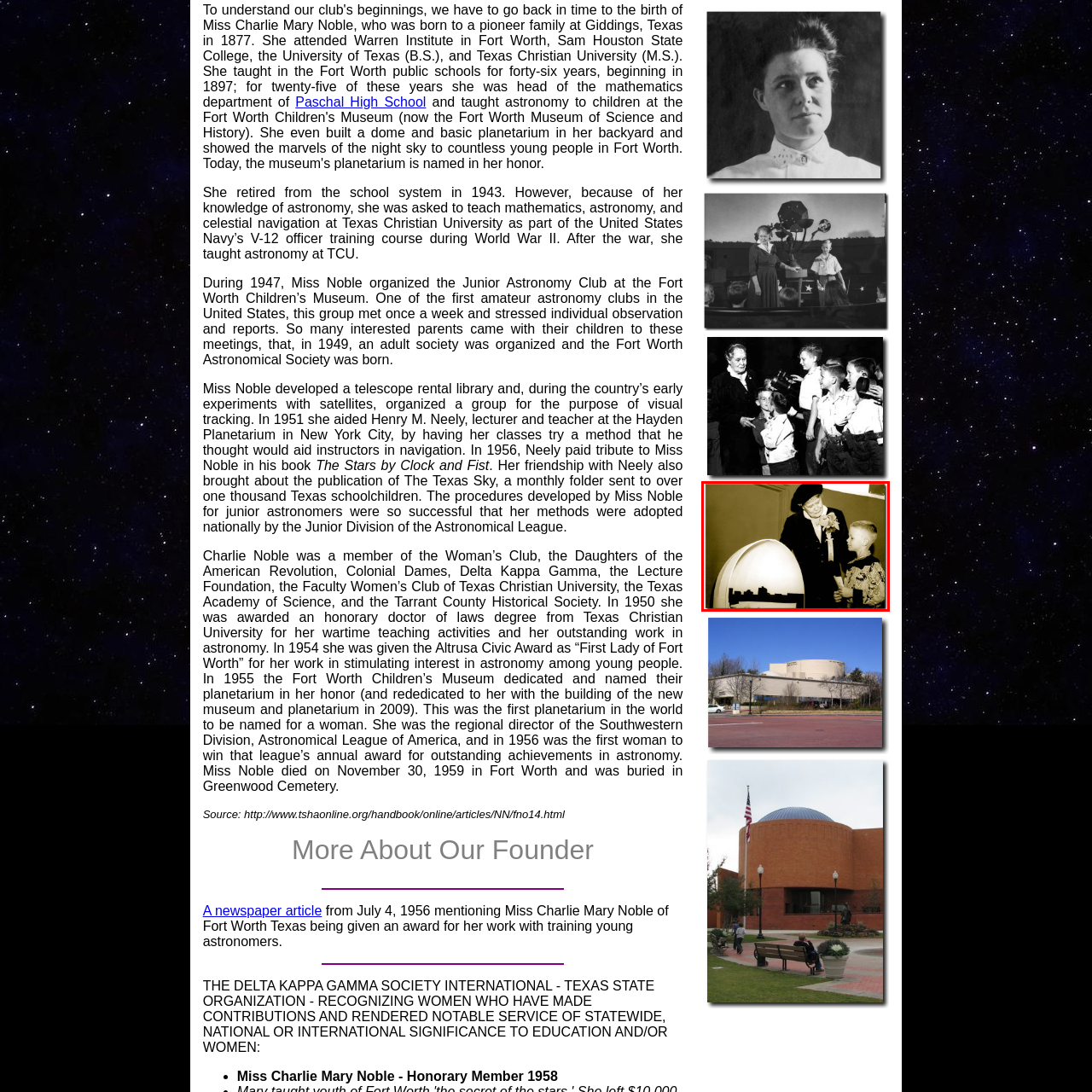What is the boy's shirt pattern?  
Inspect the image within the red boundary and offer a detailed explanation grounded in the visual information present in the image.

The boy is dressed in a playful, patterned shirt, which suggests a casual and youthful attire, contrasting with Miss Noble's formal outfit, highlighting their different roles in the scene.